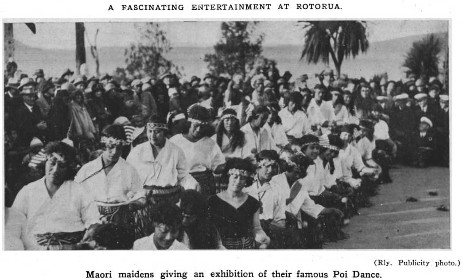What is the Poi Dance a celebration of?
Provide a well-explained and detailed answer to the question.

The Poi Dance, as depicted in the image, is not only a demonstration of poise and rhythm but also a celebration of Maori identity and artistry, which holds a significant place in New Zealand's cultural landscape.